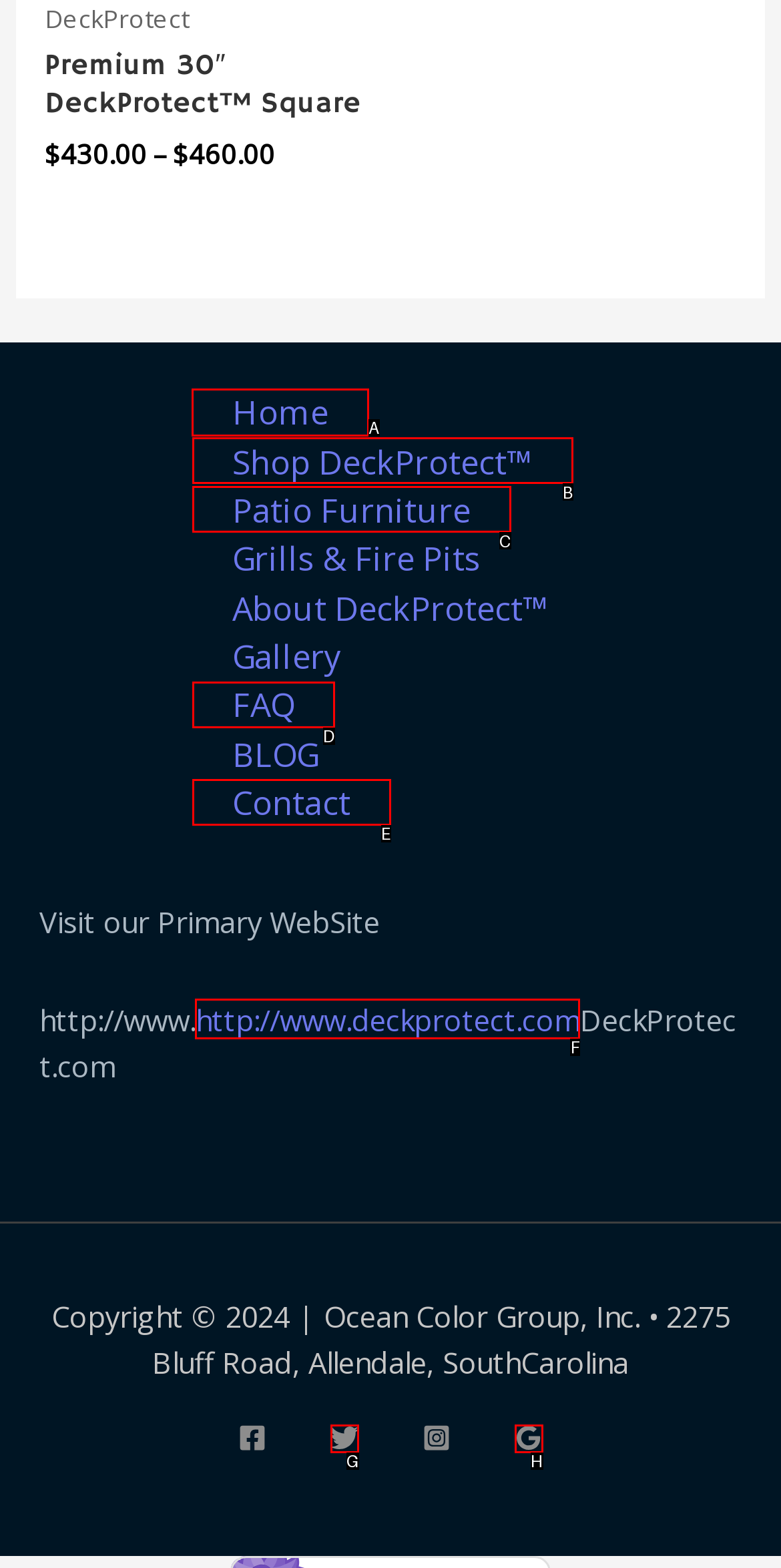Identify the letter of the UI element you need to select to accomplish the task: Visit the 'Home' page.
Respond with the option's letter from the given choices directly.

A